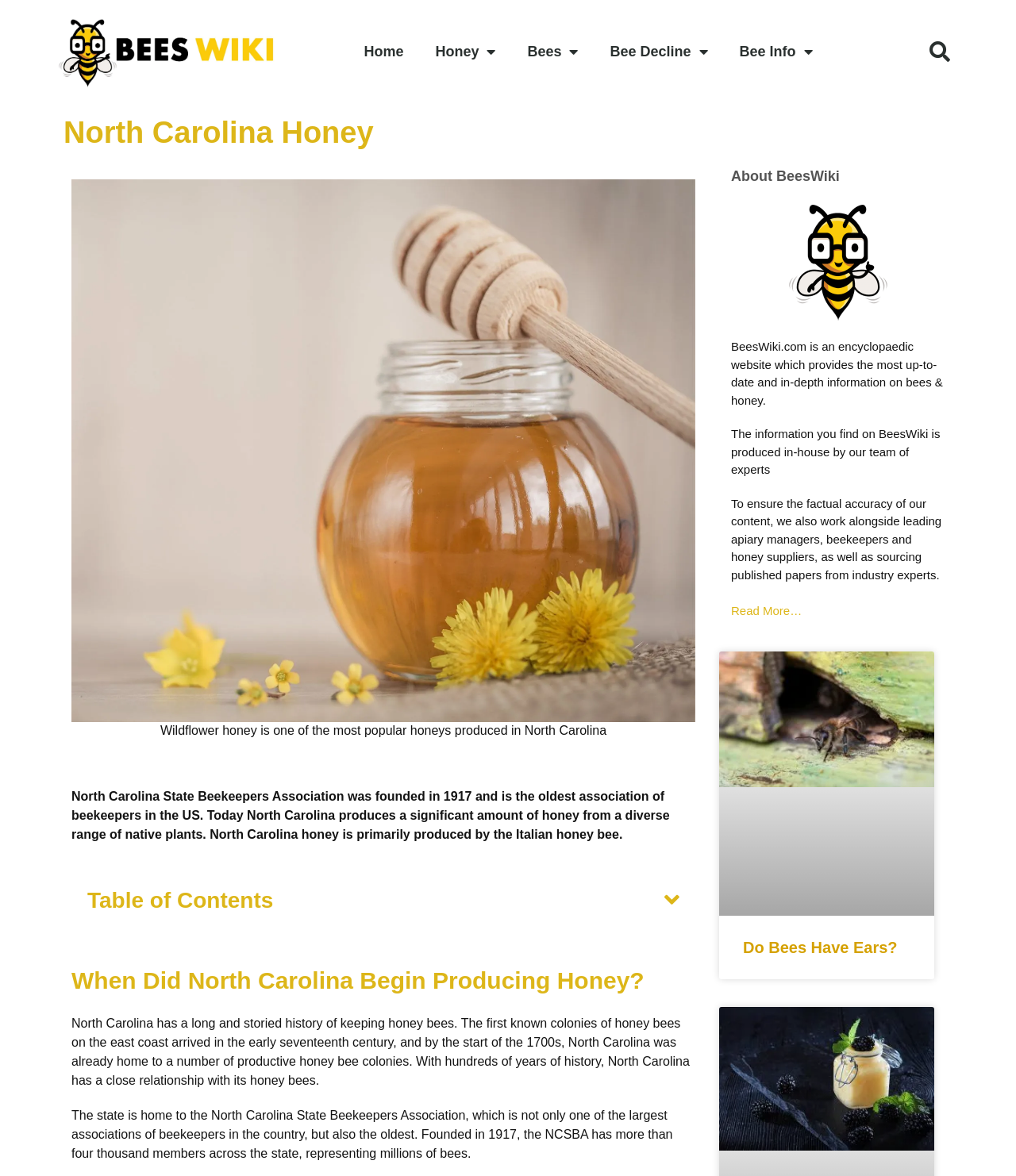What is the topic of the article section?
Using the details from the image, give an elaborate explanation to answer the question.

The article section appears to be discussing topics related to bees and honey, as evidenced by the headings 'Do Bees Have Ears?' and the image 'Blackberry Honey With Blackberries'.